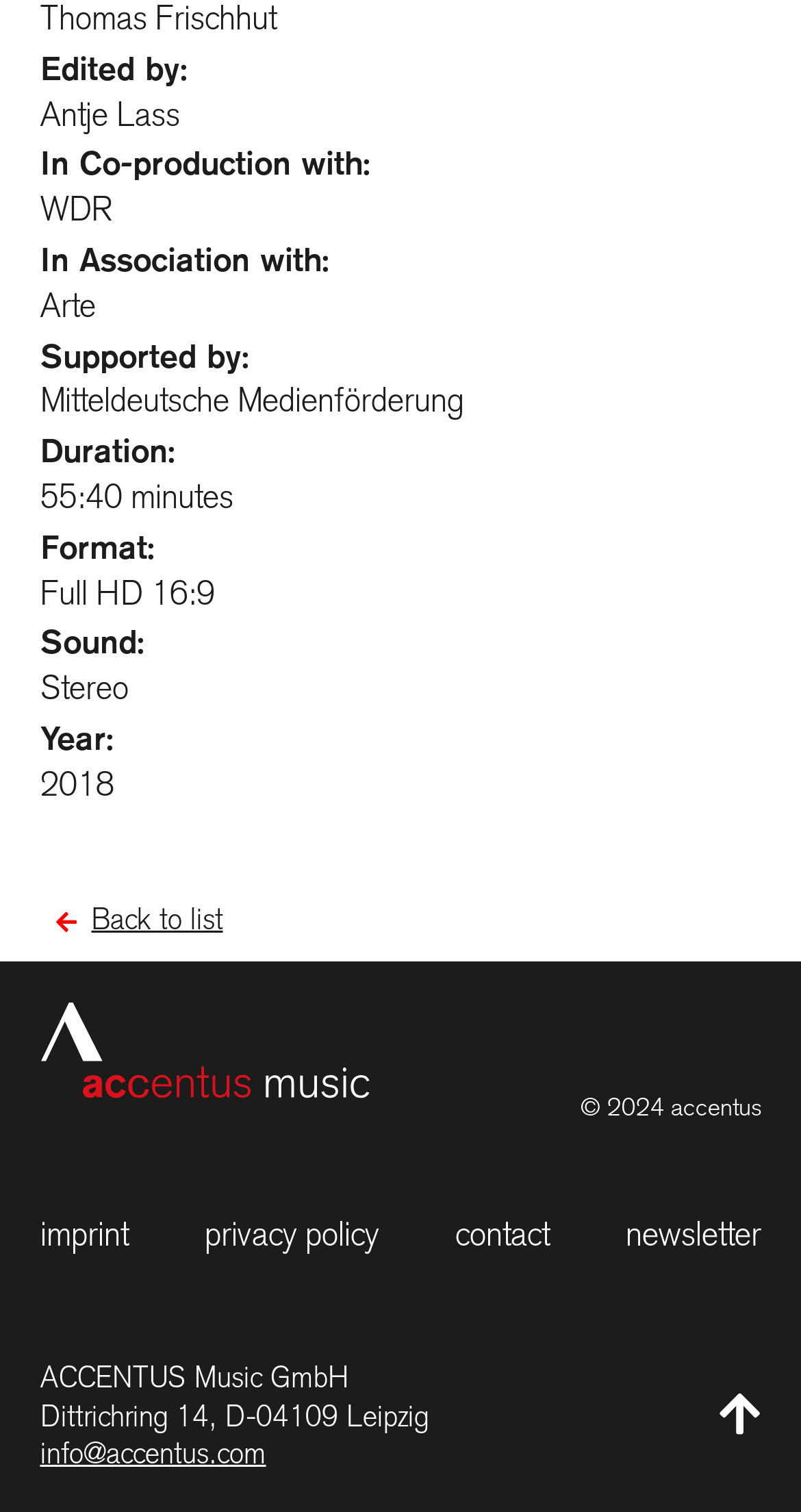Please locate the bounding box coordinates for the element that should be clicked to achieve the following instruction: "Click on 'Back to list'". Ensure the coordinates are given as four float numbers between 0 and 1, i.e., [left, top, right, bottom].

[0.05, 0.595, 0.278, 0.628]